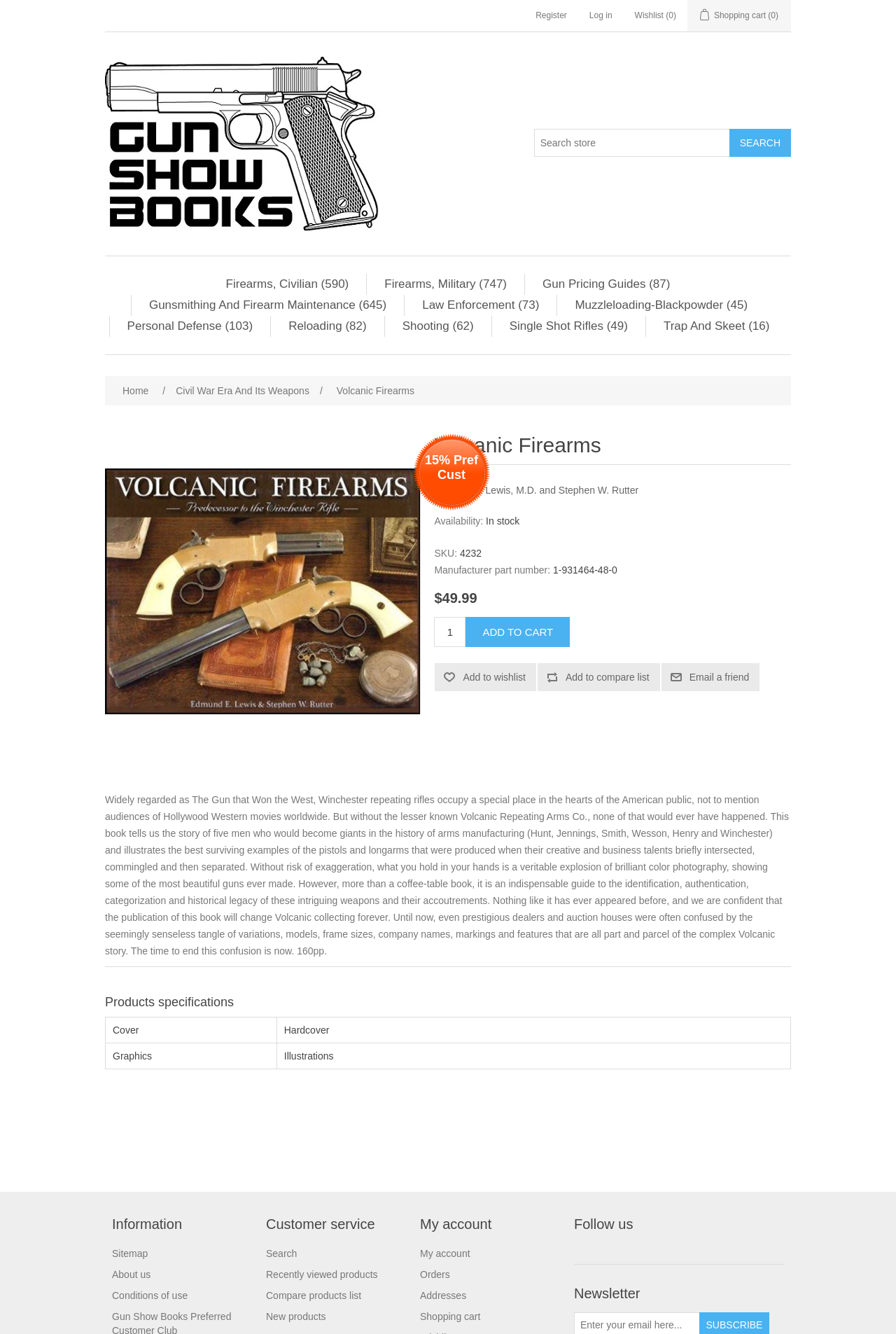Find the bounding box coordinates of the element I should click to carry out the following instruction: "Search for products".

[0.596, 0.097, 0.815, 0.118]